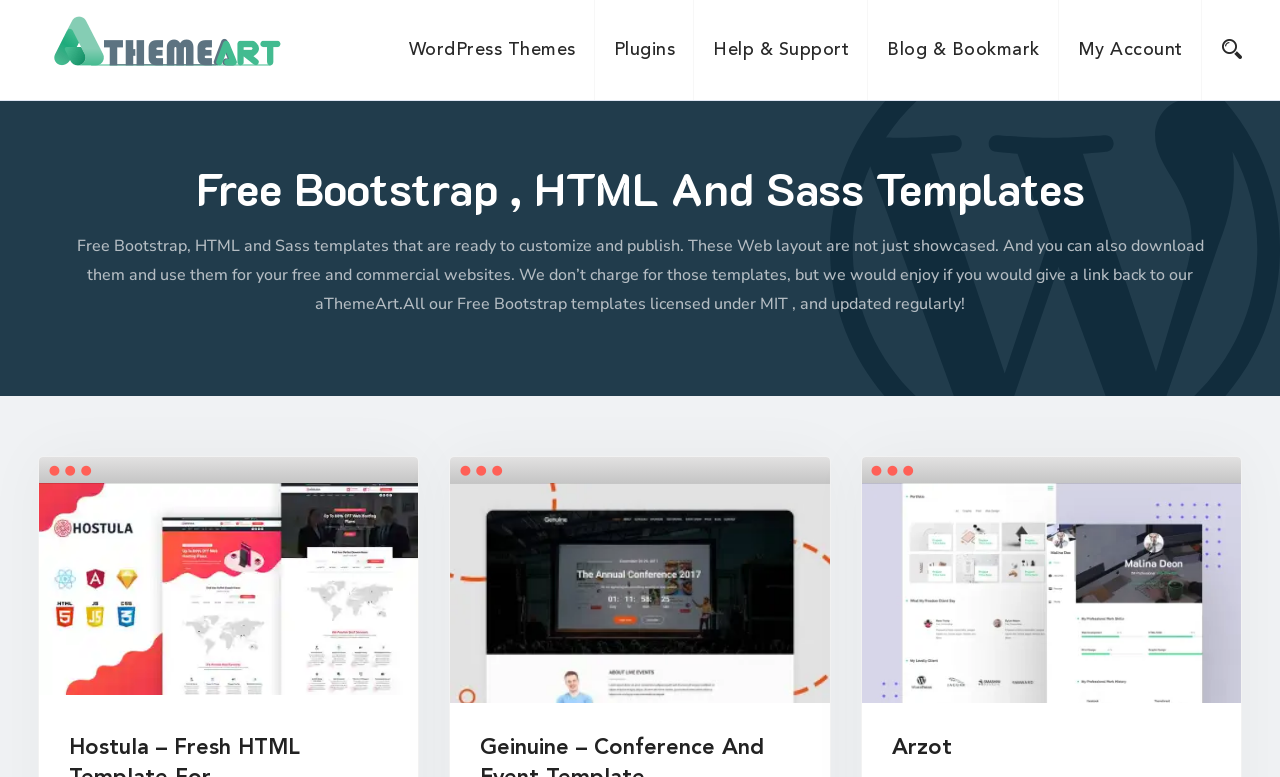What type of templates are available on this website?
Based on the image content, provide your answer in one word or a short phrase.

Bootstrap, HTML, Sass